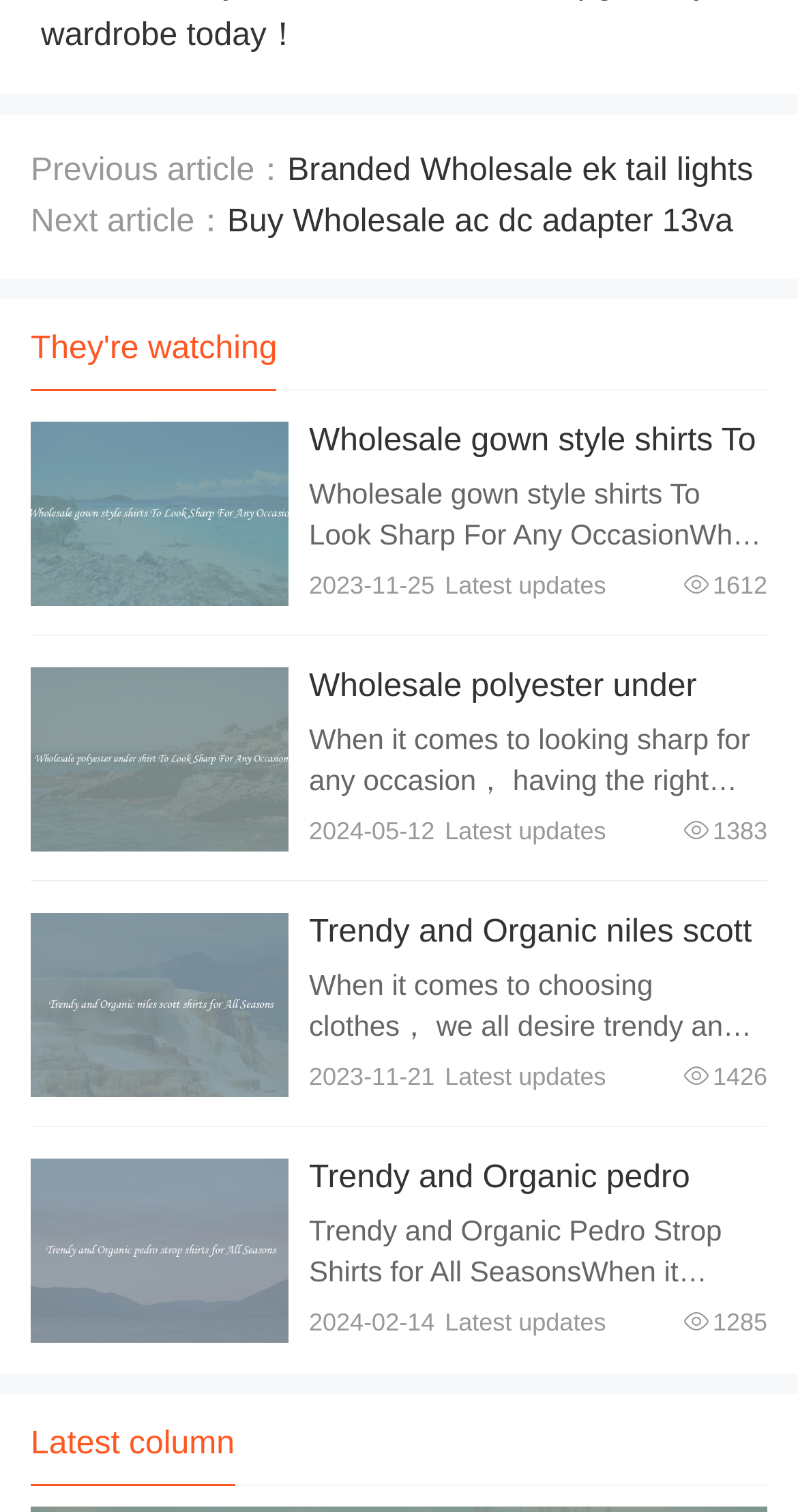Please identify the bounding box coordinates of the clickable region that I should interact with to perform the following instruction: "Read the article about branded wholesale ek tail lights". The coordinates should be expressed as four float numbers between 0 and 1, i.e., [left, top, right, bottom].

[0.038, 0.101, 0.944, 0.158]